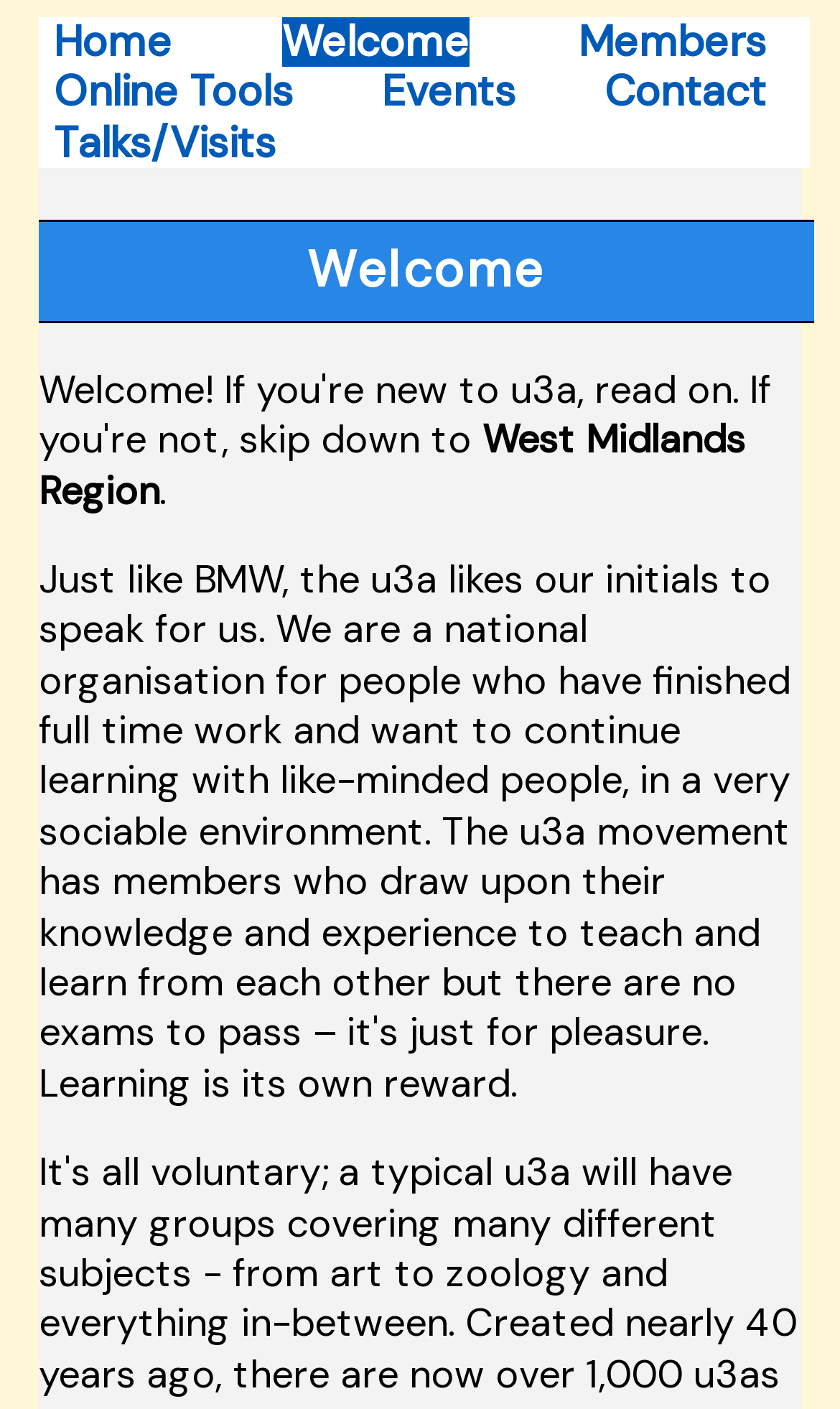Please determine the bounding box coordinates for the UI element described as: "Online Tools".

[0.064, 0.045, 0.349, 0.085]